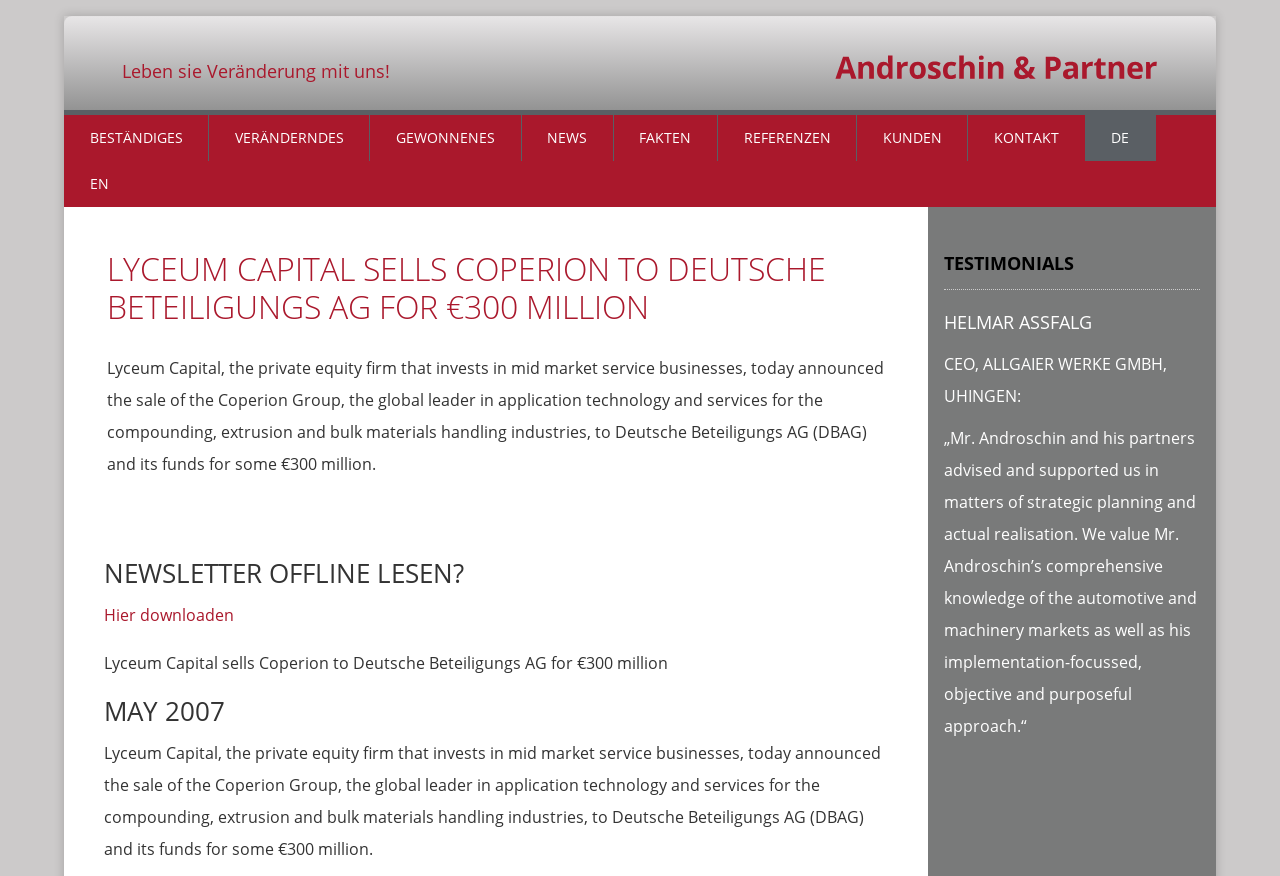Locate the bounding box coordinates of the element that should be clicked to fulfill the instruction: "Click on the 'BESTÄNDIGES' link".

[0.05, 0.131, 0.163, 0.184]